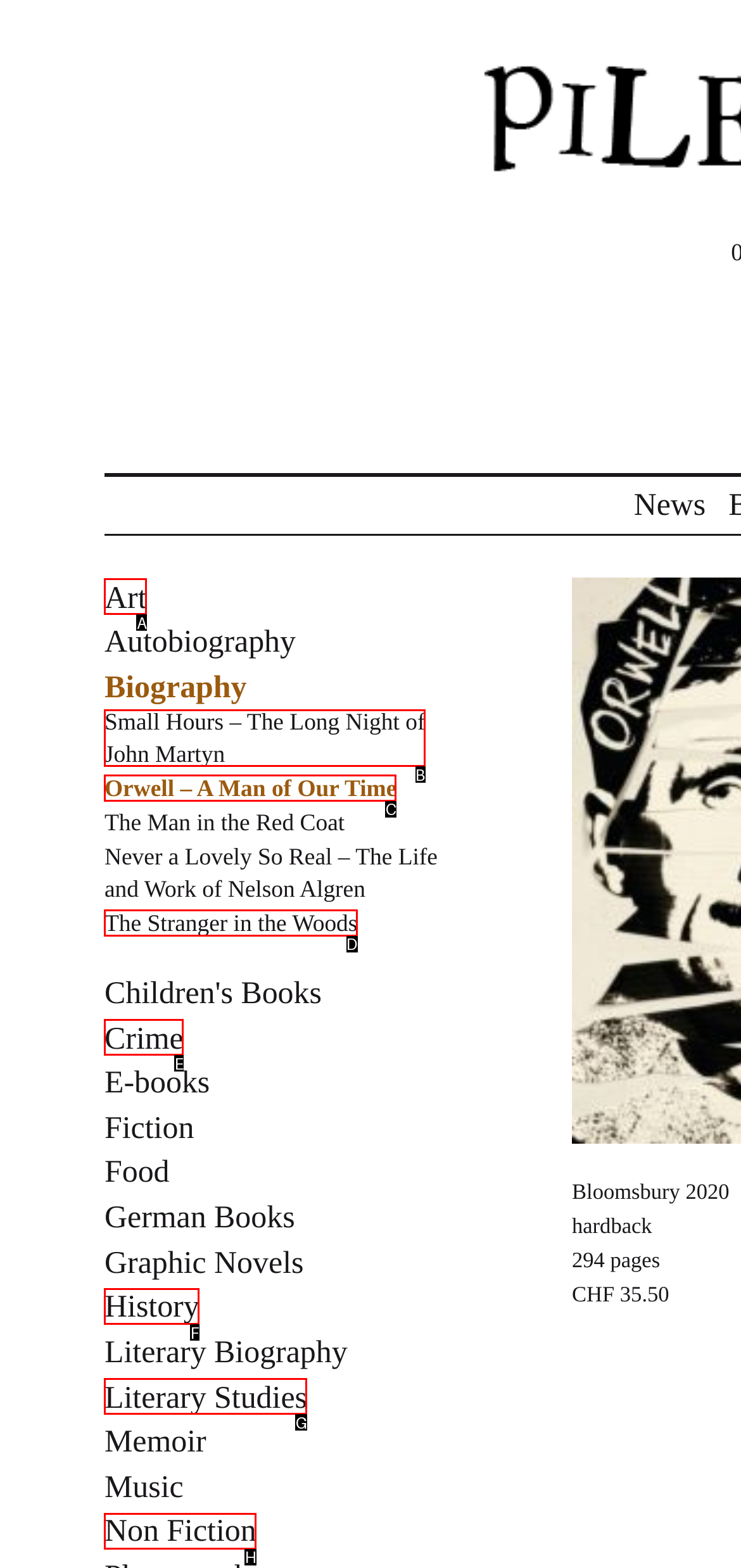Identify the correct UI element to click for the following task: View Orwell – A Man of Our Time Choose the option's letter based on the given choices.

C